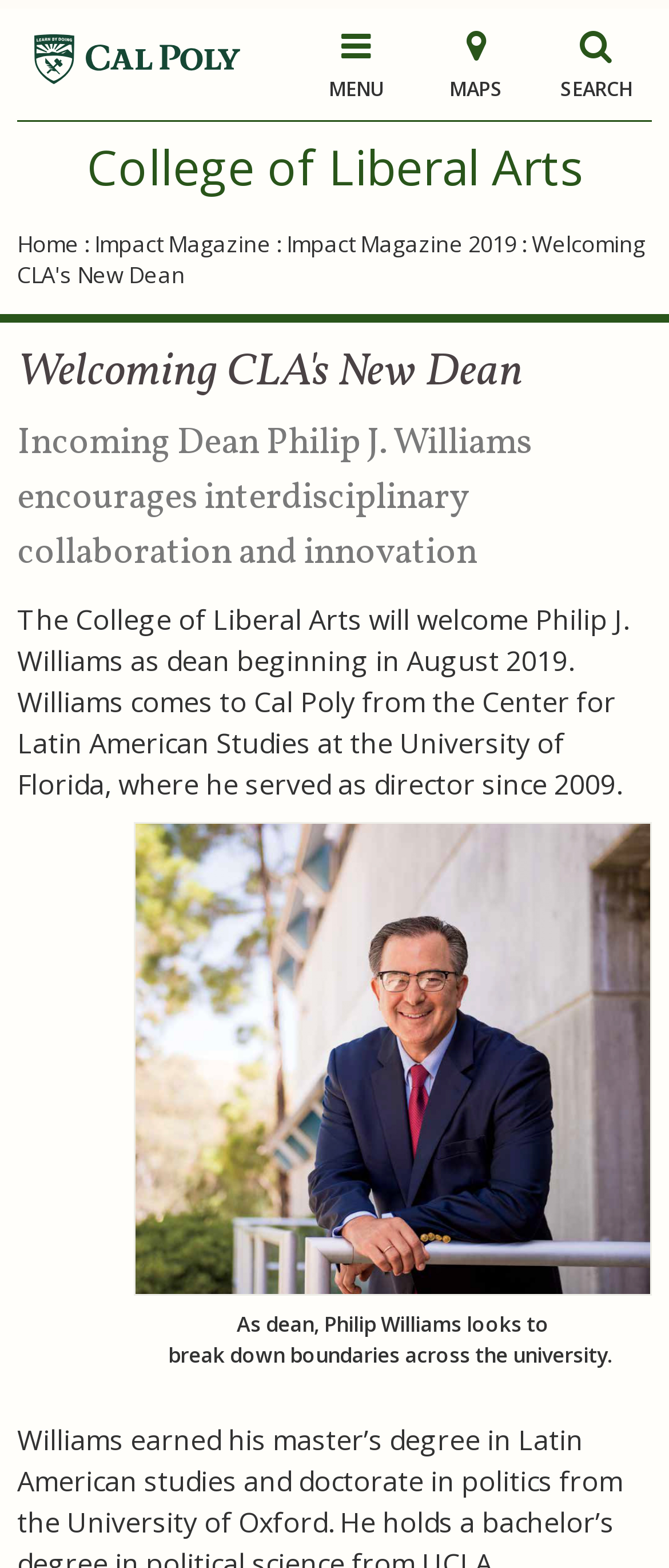Please give a short response to the question using one word or a phrase:
What is the name of the magazine mentioned on the webpage?

Impact Magazine